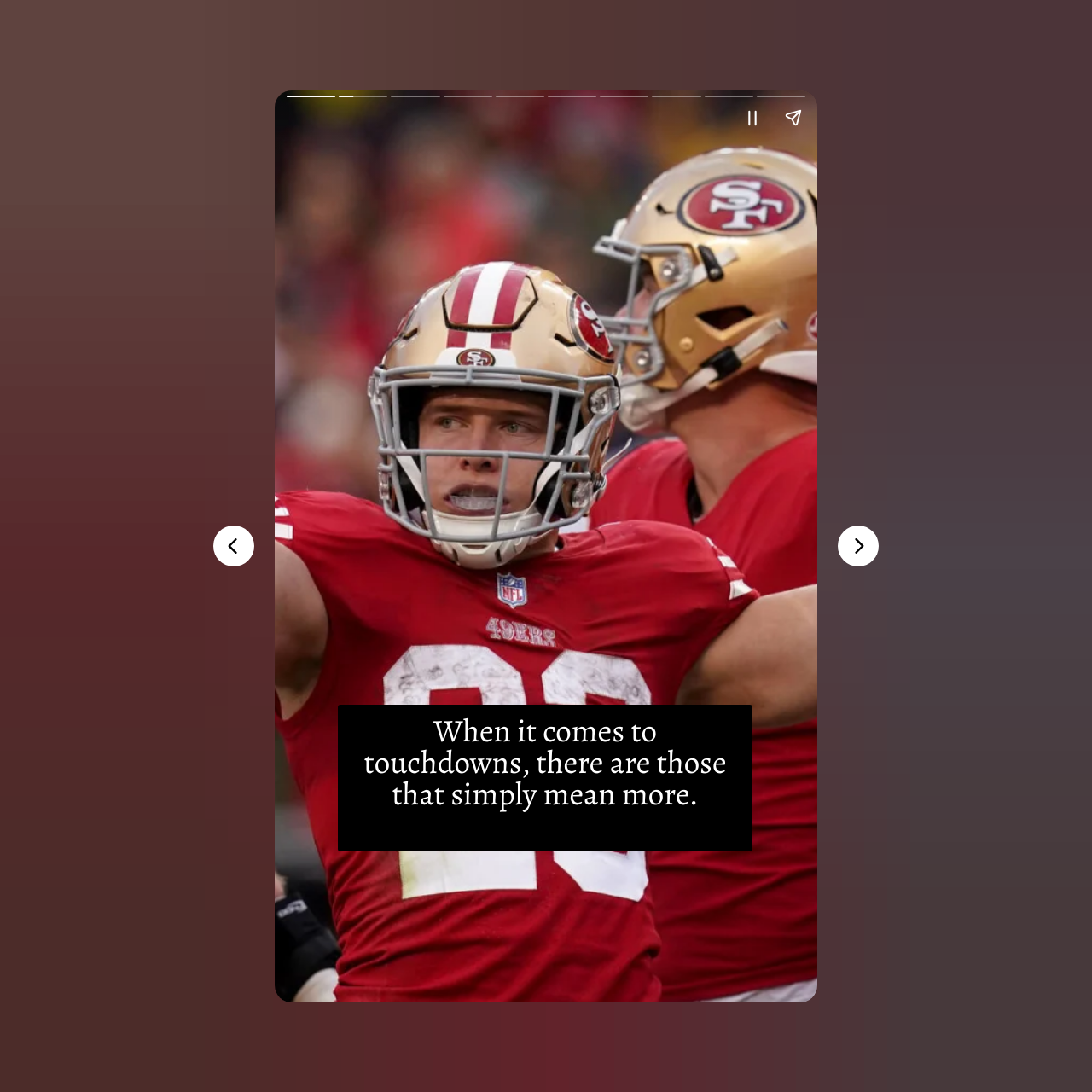Generate a detailed explanation of the webpage's features and information.

The webpage appears to be an article or a story about a significant touchdown in the NFL. The main heading, "When it comes to touchdowns, there are those that simply mean more," is prominently displayed near the top of the page, taking up about a quarter of the screen's width.

Below the heading, there is a large canvas element that spans the entire width of the screen, suggesting that it may contain a visual element, such as an image or a video.

To the left of the canvas, there are two buttons, "Previous page" and "Next page," which are likely used for navigation. These buttons are positioned roughly in the middle of the screen, vertically.

On the right side of the canvas, there are two more buttons, "Pause story" and "Share story," which are placed close together. These buttons are positioned near the top of the screen, above the middle point.

The page also contains two complementary elements, one on the left and one on the right, which may contain additional information or supporting content. The left element is narrower and shorter than the right element, but both are positioned near the top of the screen.

Overall, the webpage appears to be focused on presenting a story or article about a notable touchdown, with supporting visuals and interactive elements.